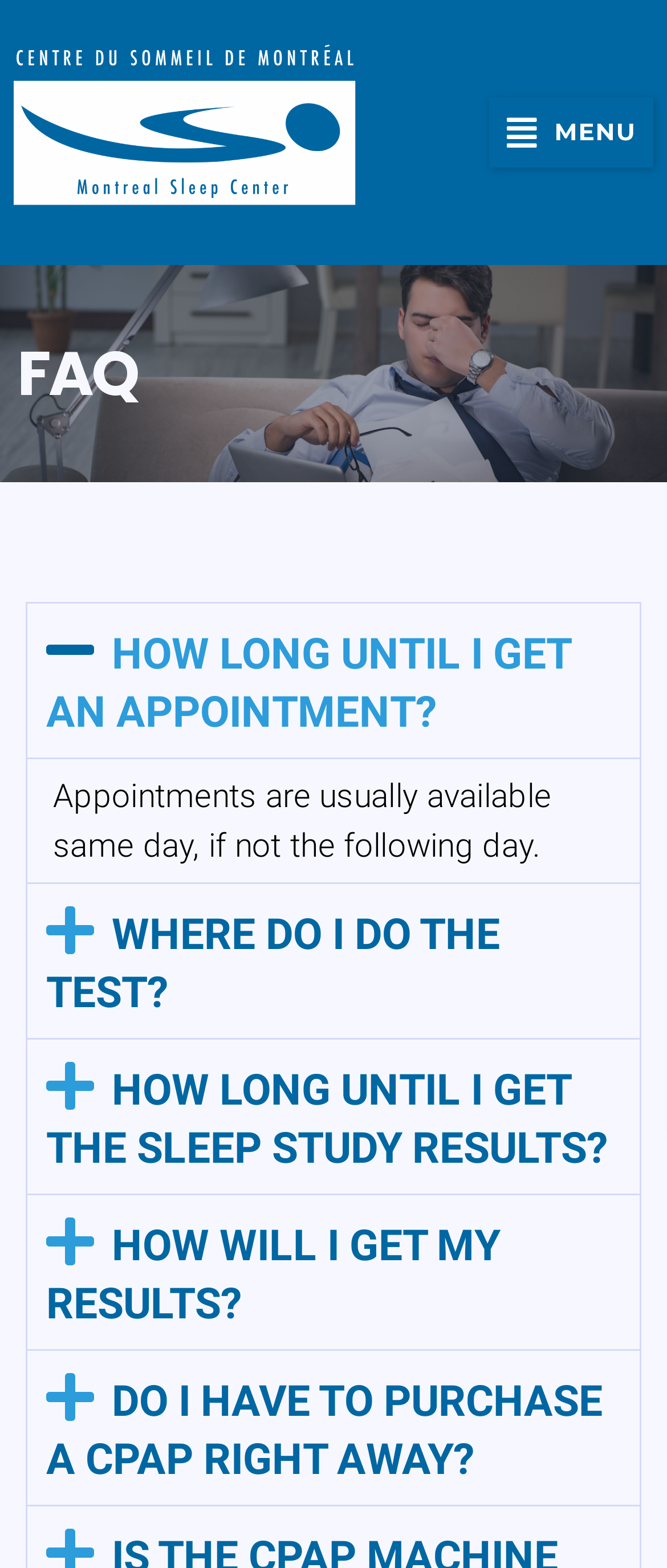Please provide a comprehensive answer to the question based on the screenshot: Where do sleep tests take place?

The answer can be found in the tab 'WHERE DO I DO THE TEST?' which doesn't have a detailed description, but based on the context, it can be inferred that the test takes place at the Montreal Sleep Center, which is also mentioned in the webpage title 'FAQ | Sleeping Disorders | Montreal Sleep Center'.